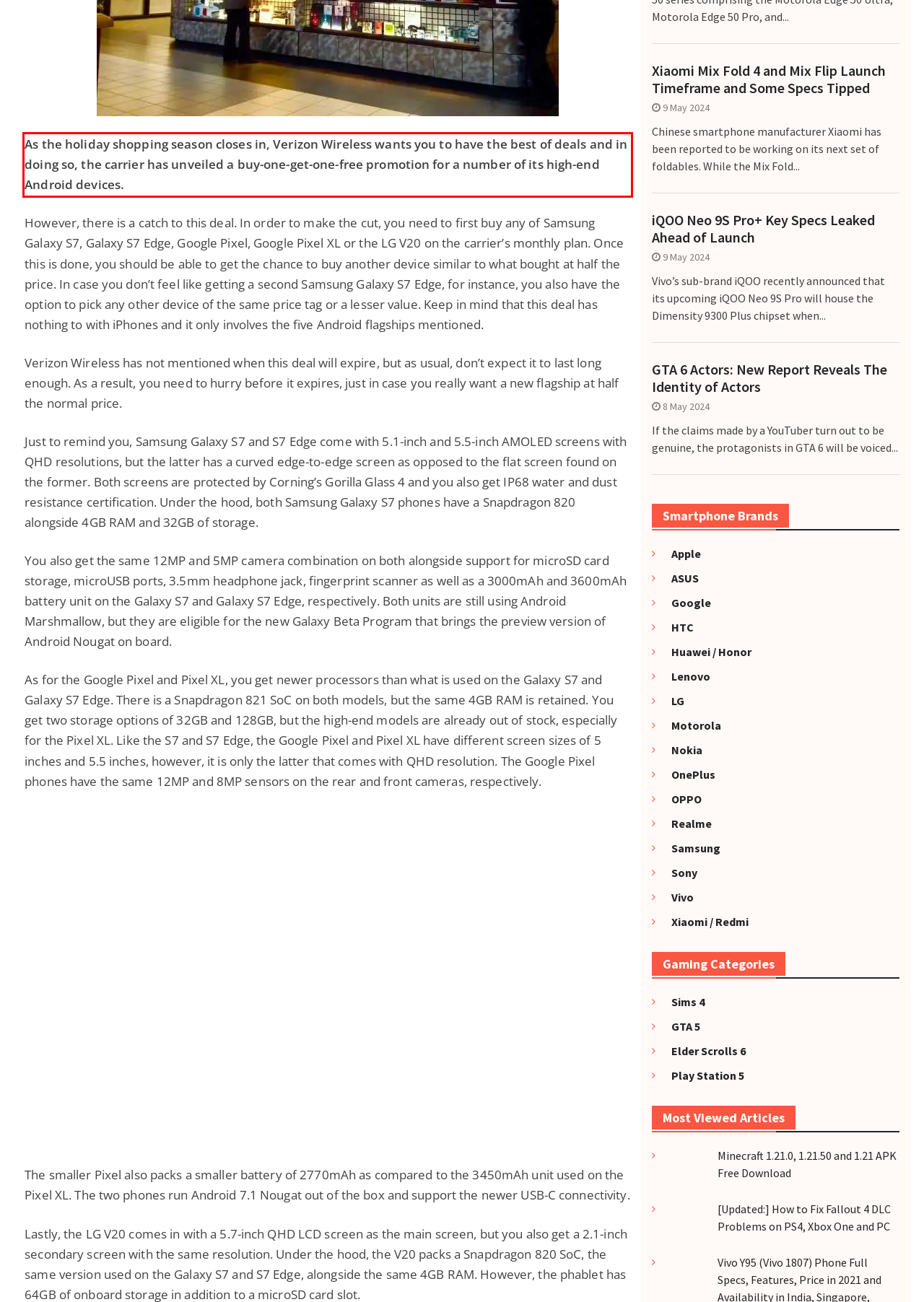Using the provided webpage screenshot, recognize the text content in the area marked by the red bounding box.

As the holiday shopping season closes in, Verizon Wireless wants you to have the best of deals and in doing so, the carrier has unveiled a buy-one-get-one-free promotion for a number of its high-end Android devices.